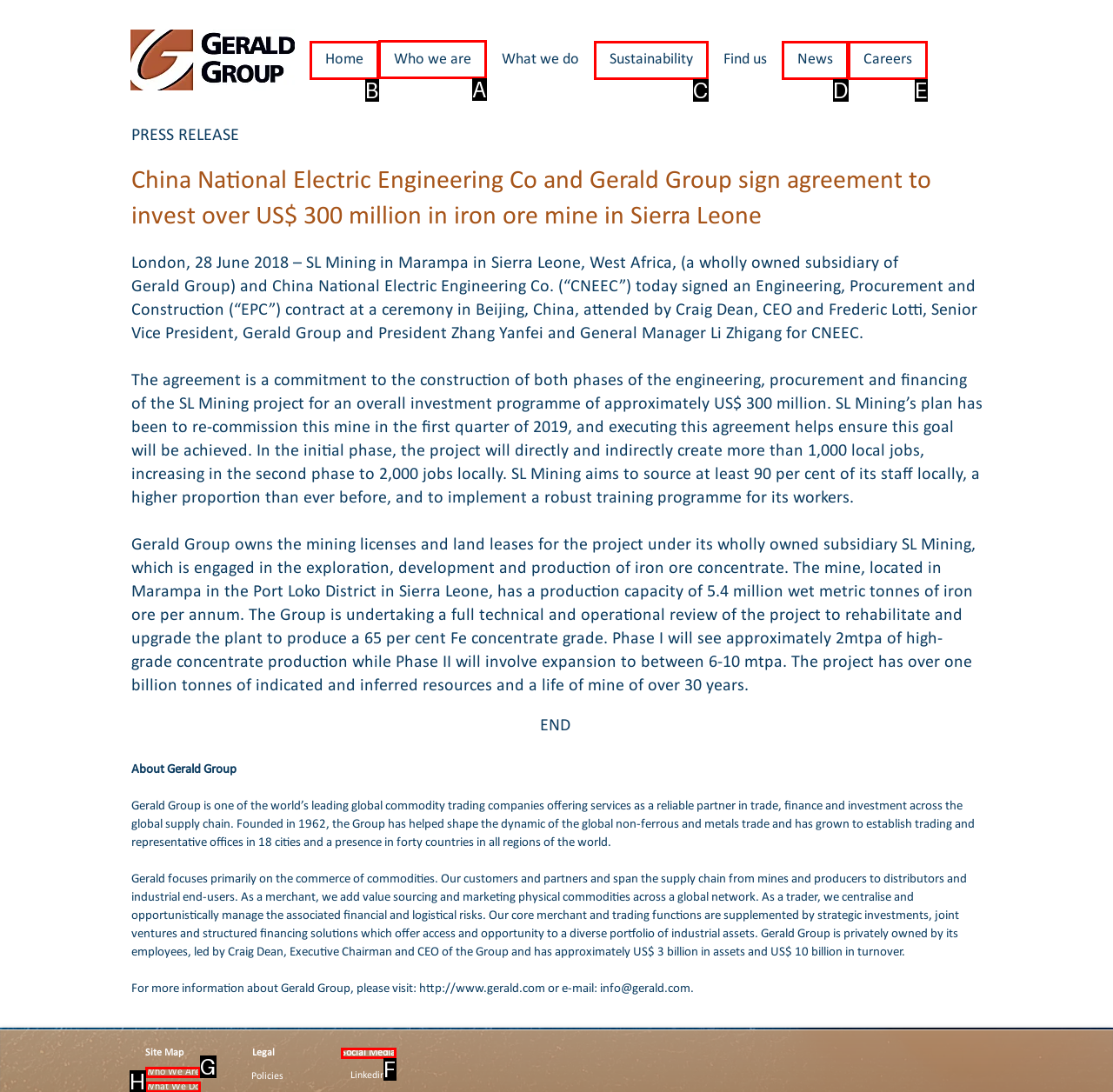Tell me which option I should click to complete the following task: Visit the 'Who we are' page
Answer with the option's letter from the given choices directly.

A